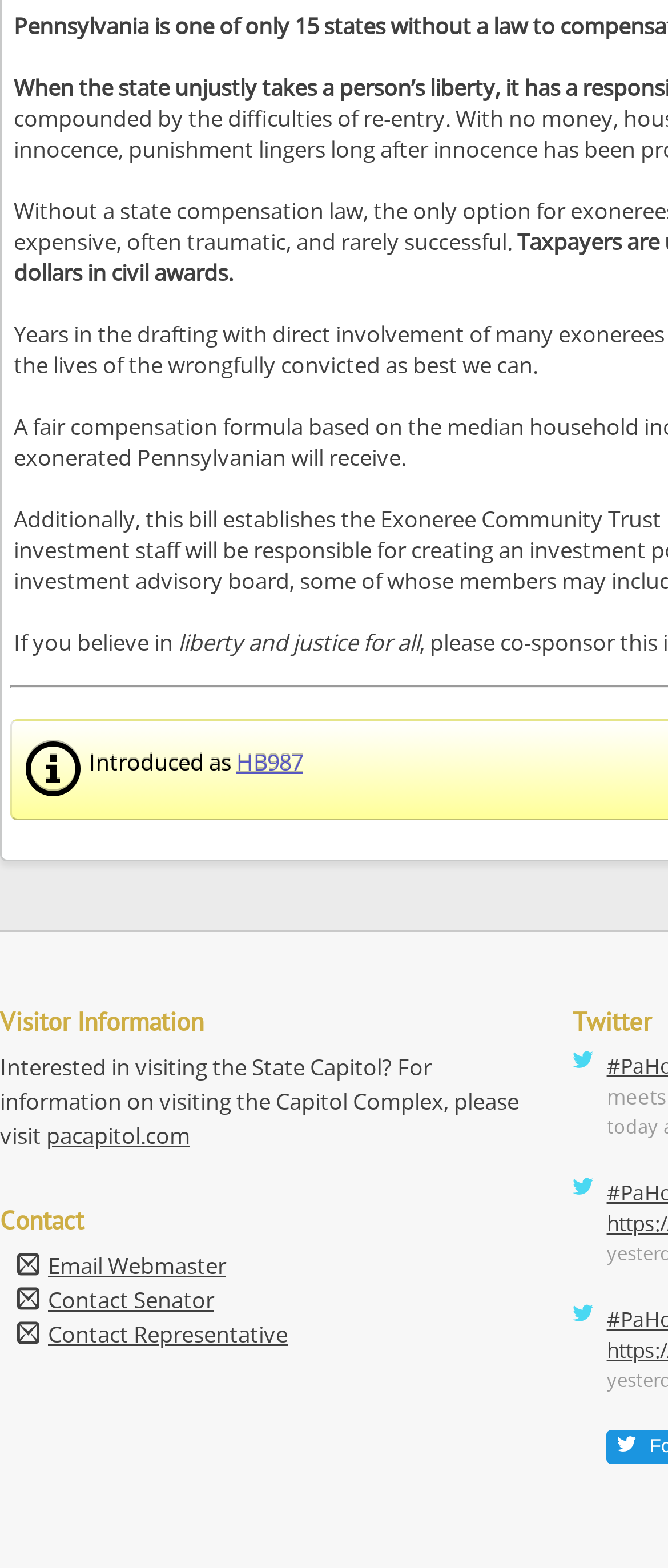Please respond to the question using a single word or phrase:
What is the URL for visiting the Capitol Complex

pacapitol.com